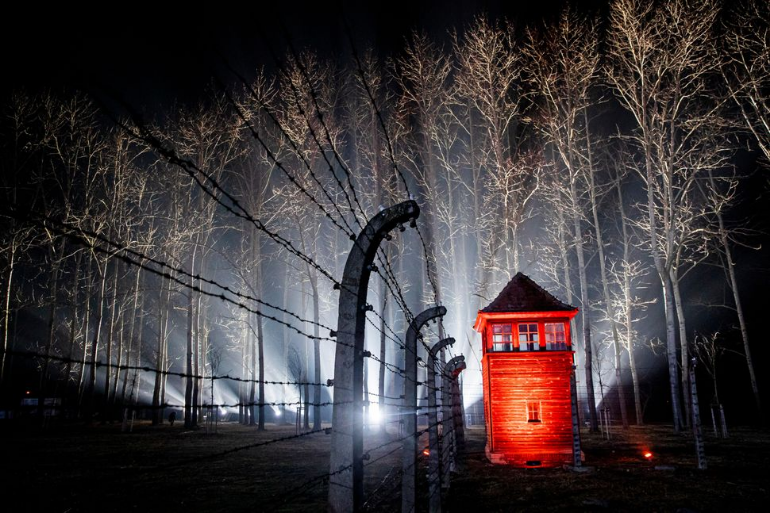Formulate a detailed description of the image content.

This powerful image captures a haunting scene at a former concentration camp site, illuminated in eerie light under a dark sky. The foreground features a weathered guard tower, painted in a stark red, standing vigil next to a series of barbed wire fences that symbolize the grim realities of incarceration. Towering trees in the background emerge from the darkness, their branches bare, adding to the somber atmosphere. 

The interplay of light and shadow, with beams shining through the trees, evokes a deep sense of reflection on the history of anti-Semitism and the Holocaust. This imagery resonates with themes of remembrance and the importance of education about past atrocities, which reflects the intent behind legislative efforts like the Never Again Education Act. Captured at dusk, the scene invites viewers to confront the legacy of suffering and the imperative to ensure that such ignorance is addressed, as highlighted in the accompanying text.